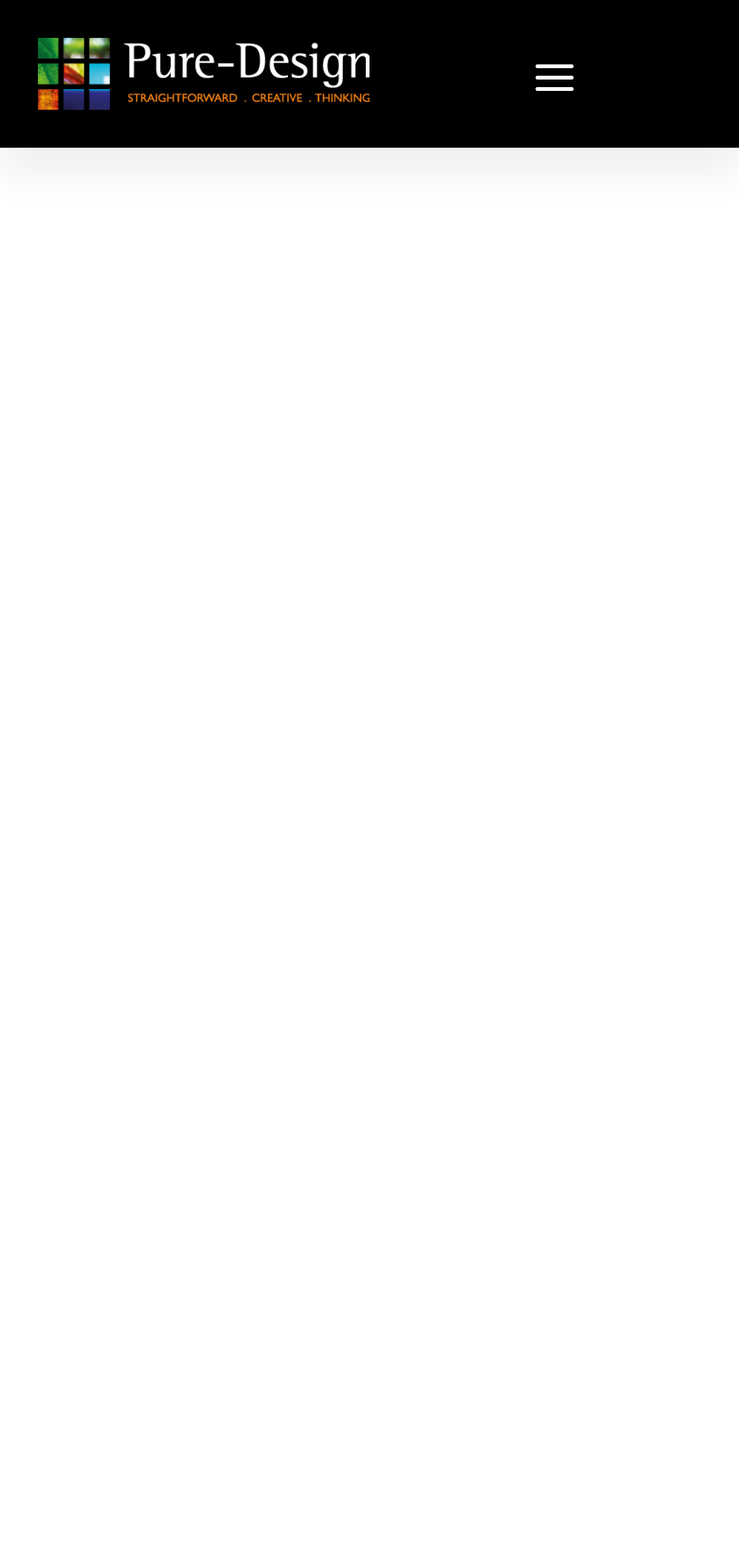What is the date mentioned on the webpage?
Please provide a comprehensive answer to the question based on the webpage screenshot.

I found the date 'November 24, 2010' on the webpage by looking at the StaticText element with bounding box coordinates [0.0, 0.562, 0.51, 0.603].